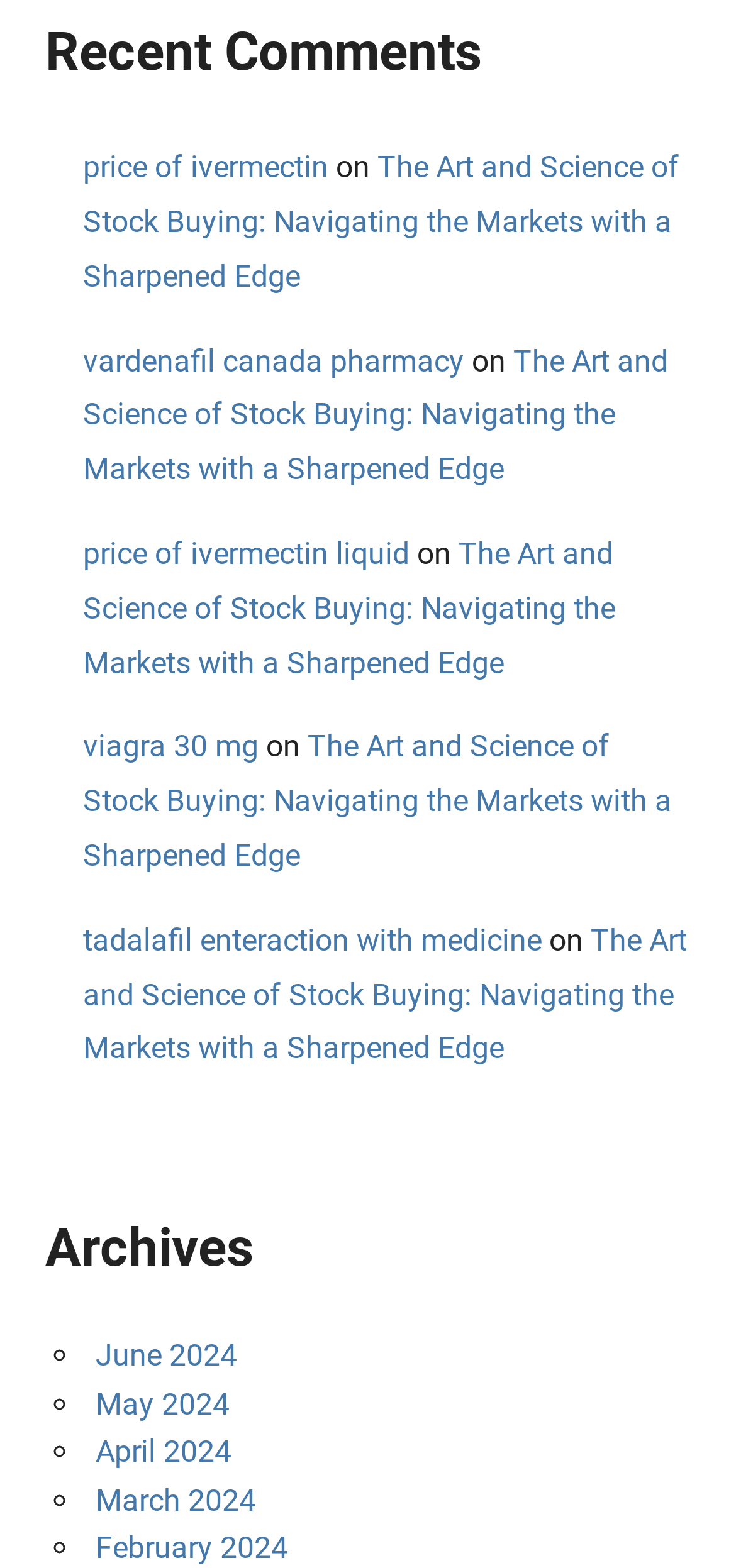Find the bounding box coordinates for the element described here: "price of ivermectin liquid".

[0.113, 0.342, 0.556, 0.365]